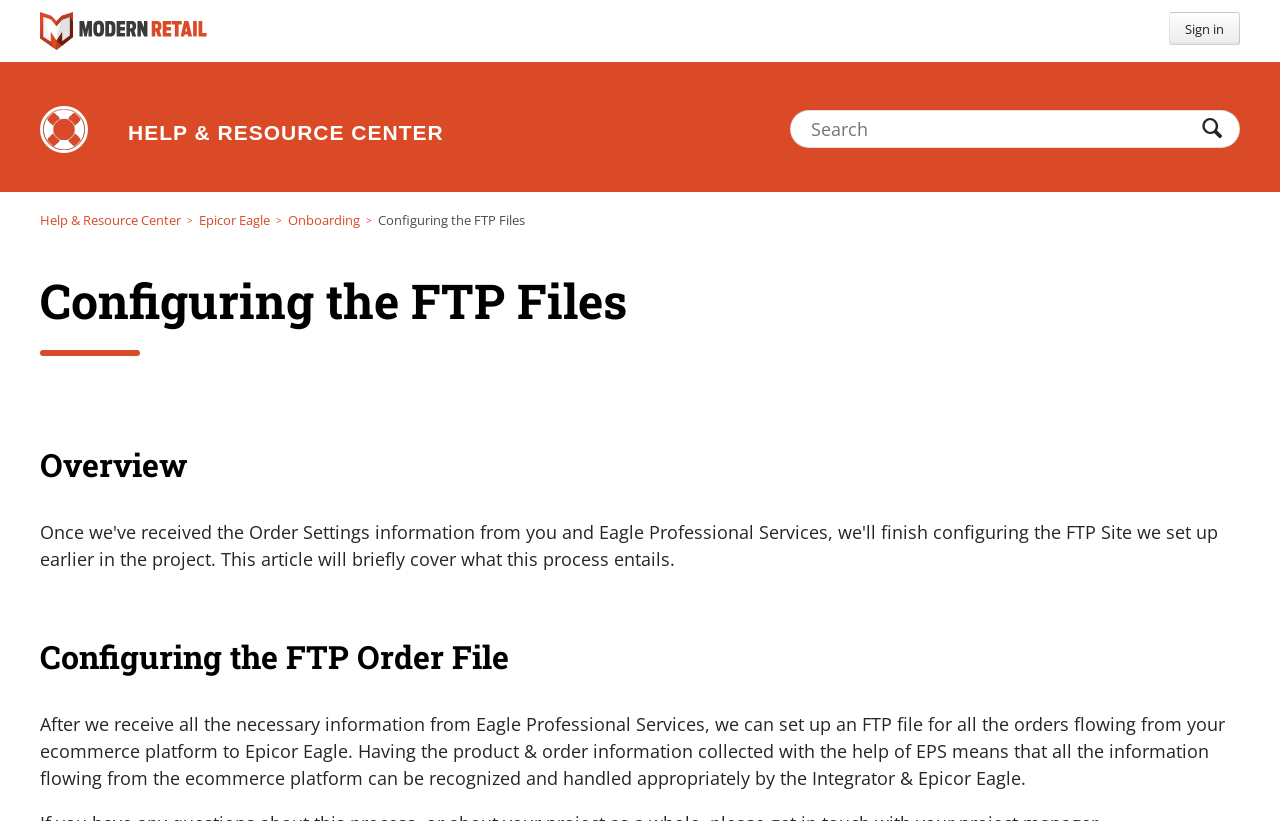Return the bounding box coordinates of the UI element that corresponds to this description: "Epicor Eagle". The coordinates must be given as four float numbers in the range of 0 and 1, [left, top, right, bottom].

[0.155, 0.257, 0.211, 0.279]